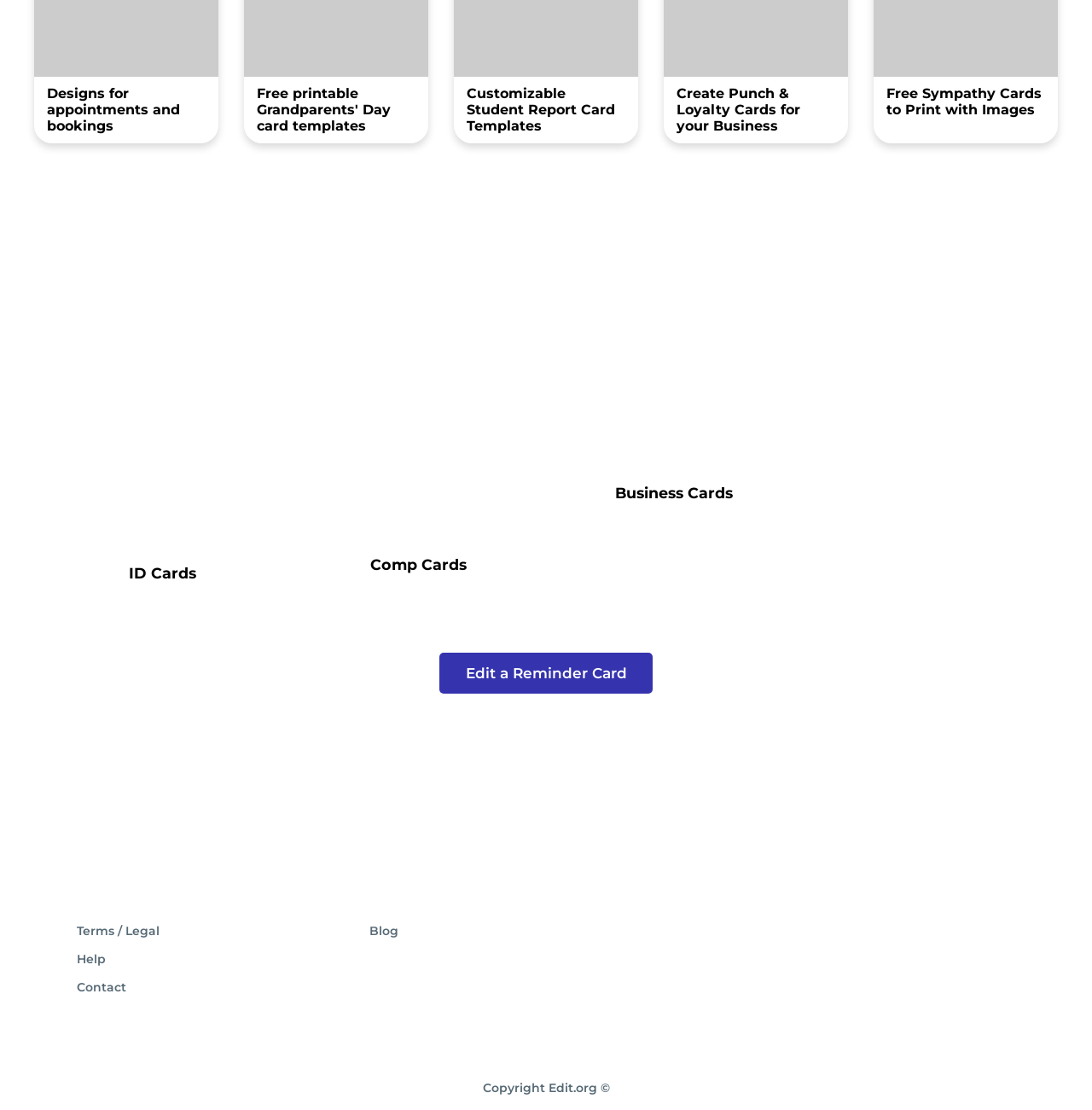What is the copyright information at the bottom of the page? Based on the image, give a response in one word or a short phrase.

Copyright Edit.org ©